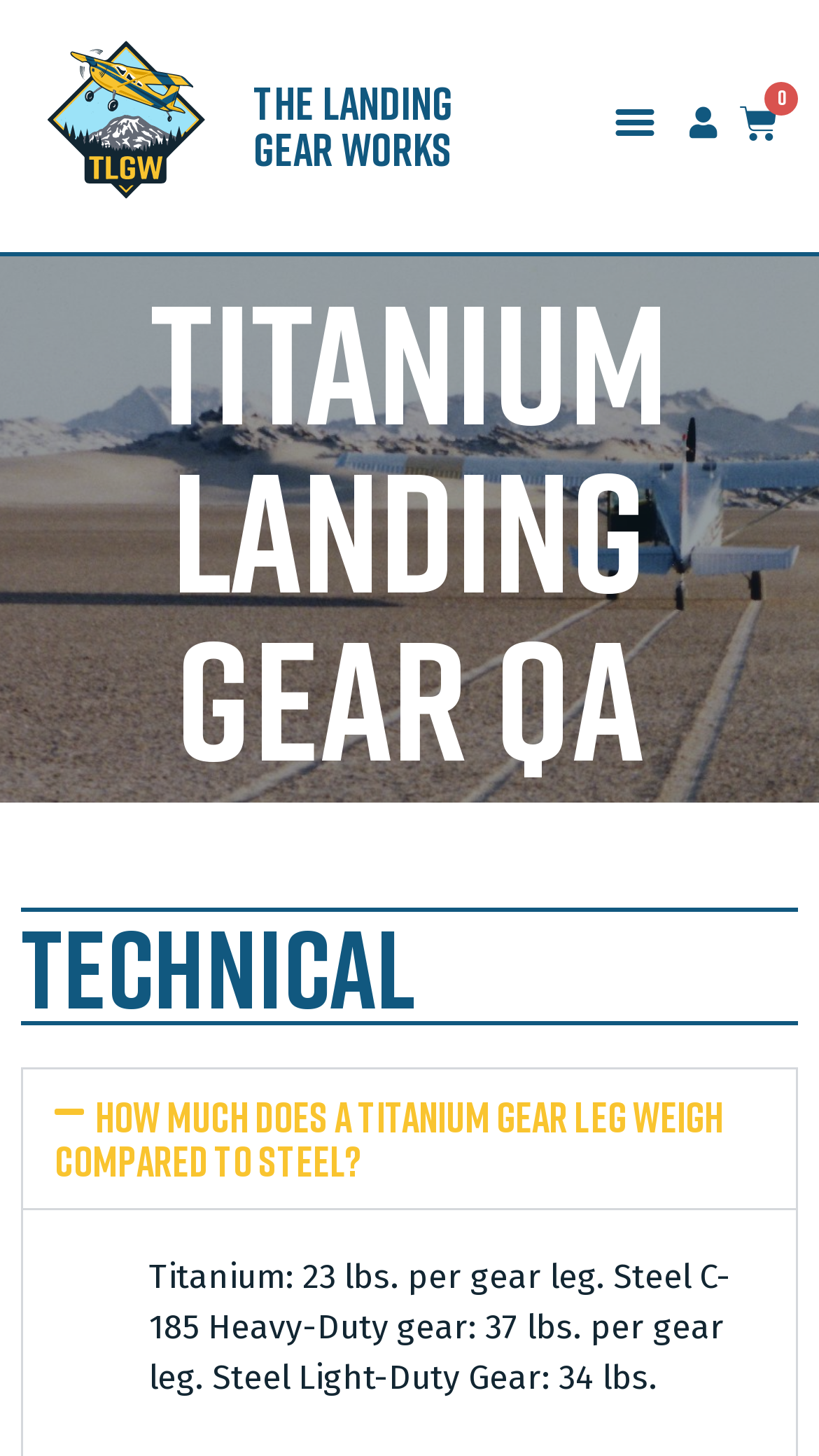How many types of steel gears are mentioned?
Refer to the image and provide a concise answer in one word or phrase.

2